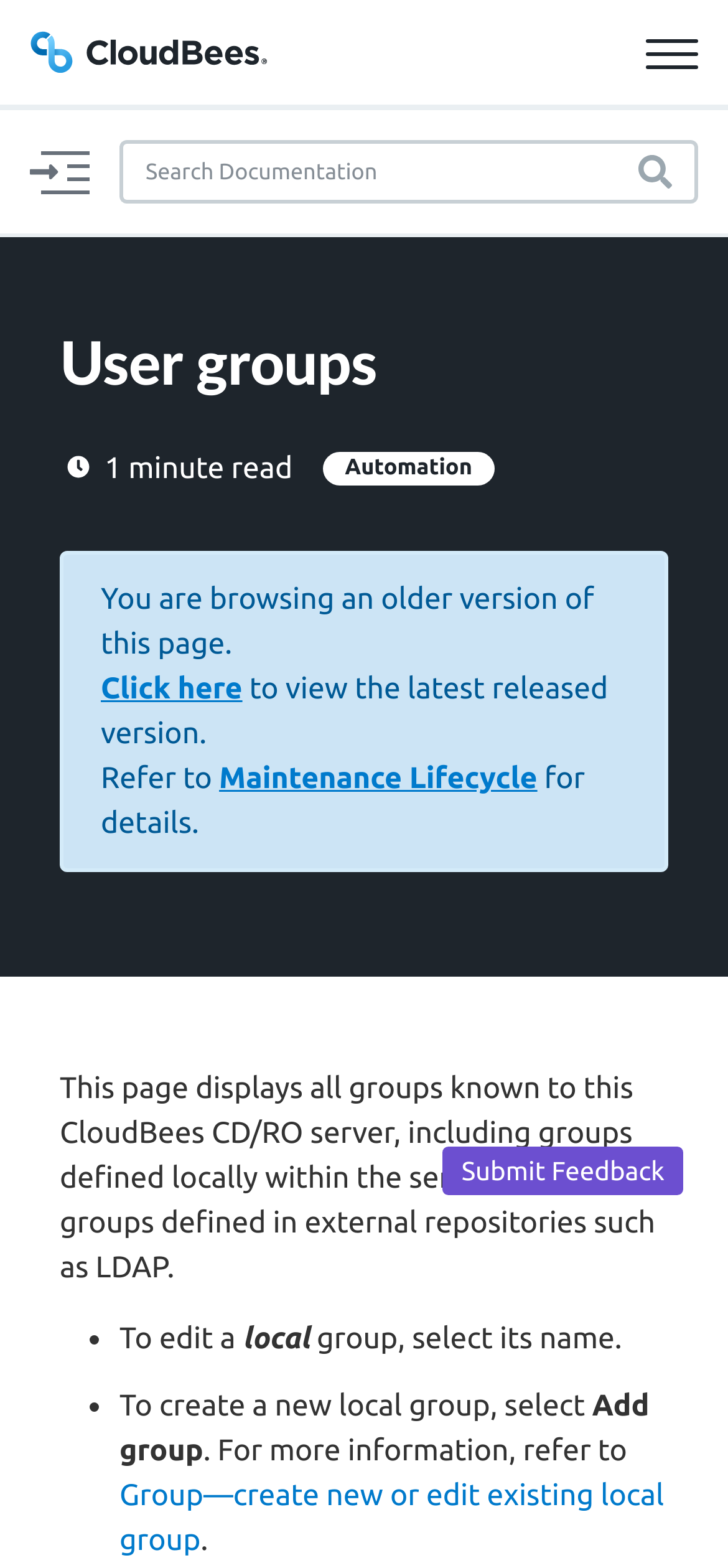How many menu items are in the navigation menu?
Examine the image and provide an in-depth answer to the question.

I counted the number of menu items in the navigation menu by looking at the menu items 'Toggle navigation', 'Training', 'Support', 'Plugins', and 'Lexicon'.